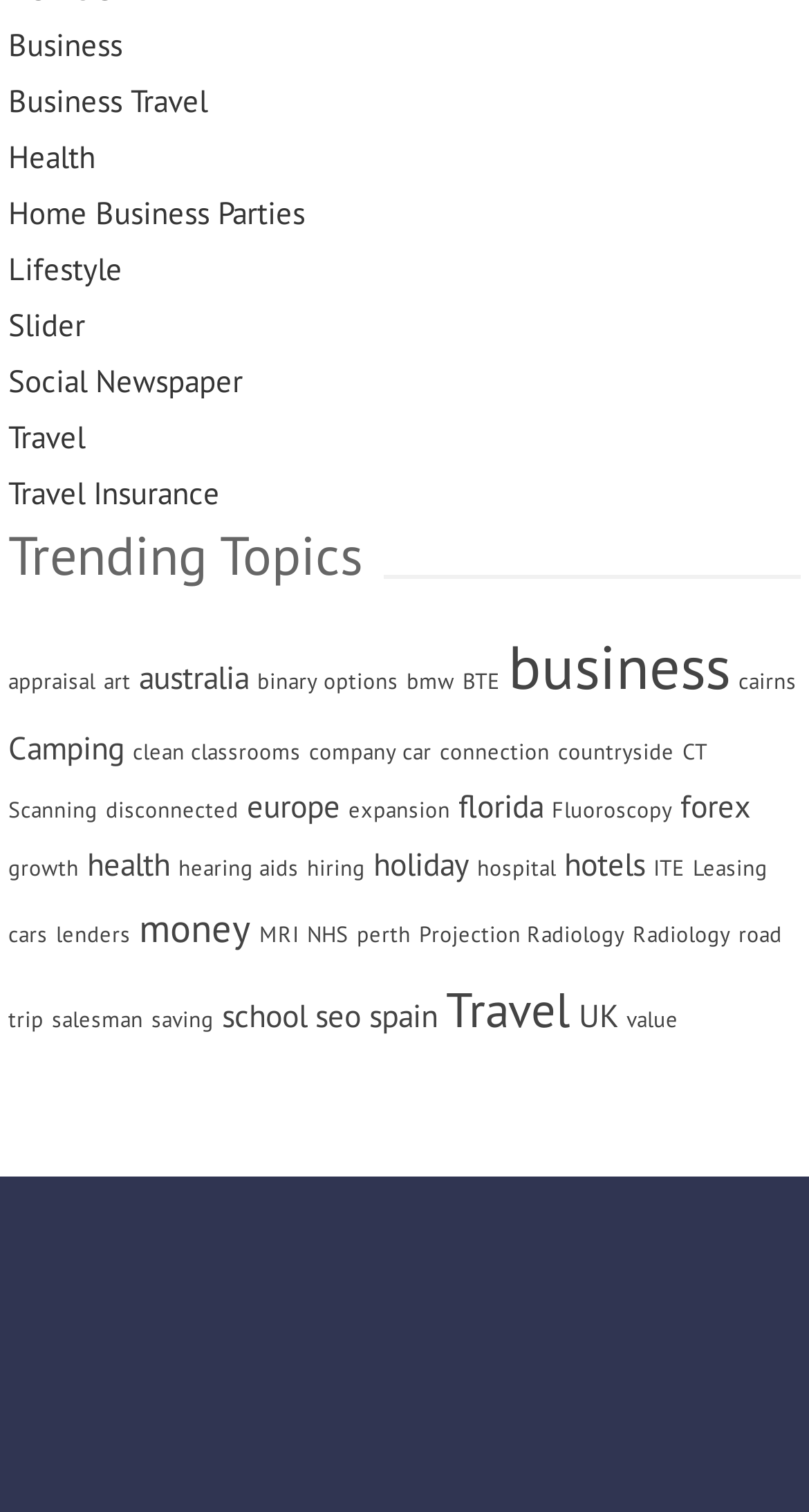Please identify the bounding box coordinates of the clickable area that will fulfill the following instruction: "Read about Health". The coordinates should be in the format of four float numbers between 0 and 1, i.e., [left, top, right, bottom].

[0.01, 0.09, 0.118, 0.117]